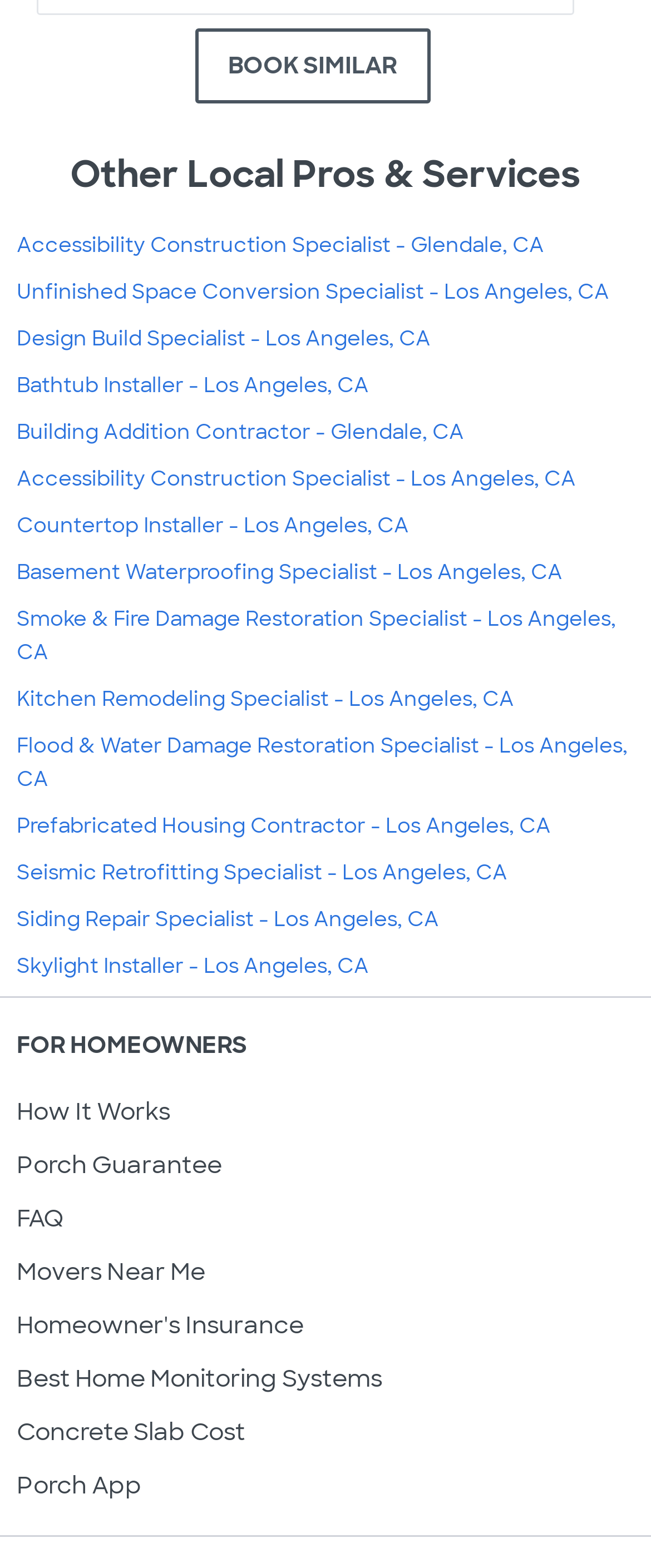How many sections are there below the 'Other Local Pros & Services' heading?
Examine the image and give a concise answer in one word or a short phrase.

2